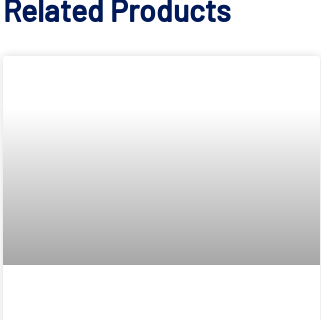Provide a thorough description of the contents of the image.

The image is associated with a product titled "Quercetin Dihydrate" and is part of a section labeled "Related Products." Within this context, it likely highlights the importance of quercetin as a pharmaceutical compound, often recognized for its antioxidant properties and potential health benefits. The accompanying information suggests that it includes details such as the compound's Chemical Abstracts Service (CAS) number (CAS 6151-25-3) and the date of the product listing, which is June 10, 2022. This image may serve as a visual representation of the product, enhancing the user's understanding of quercetin dihydrate within the pharmaceutical supply landscape.